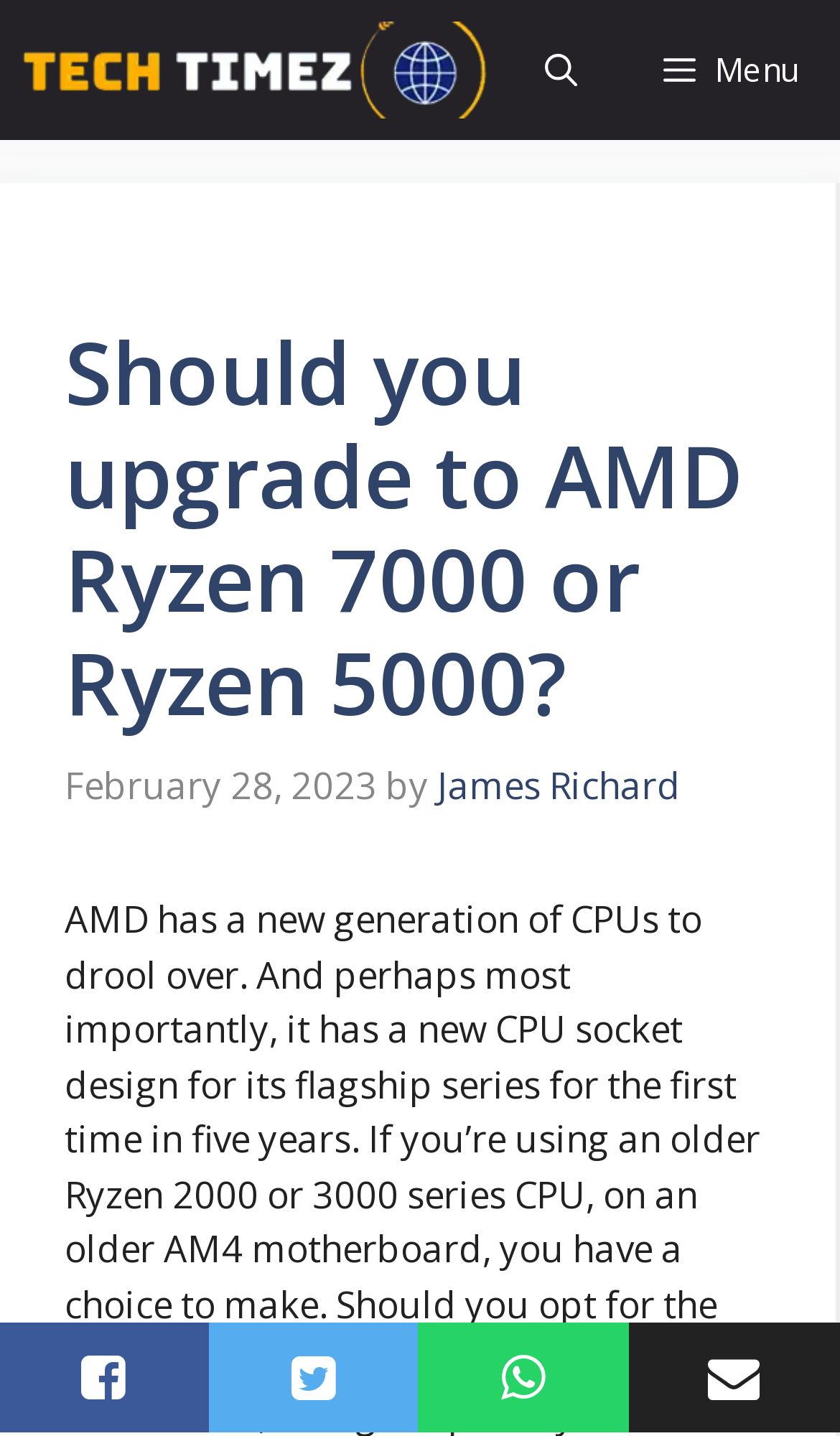Can you give a comprehensive explanation to the question given the content of the image?
How many social media links are at the bottom of the page?

I counted the number of link elements at the bottom of the page, which are represented by icons, and found that there are three of them.